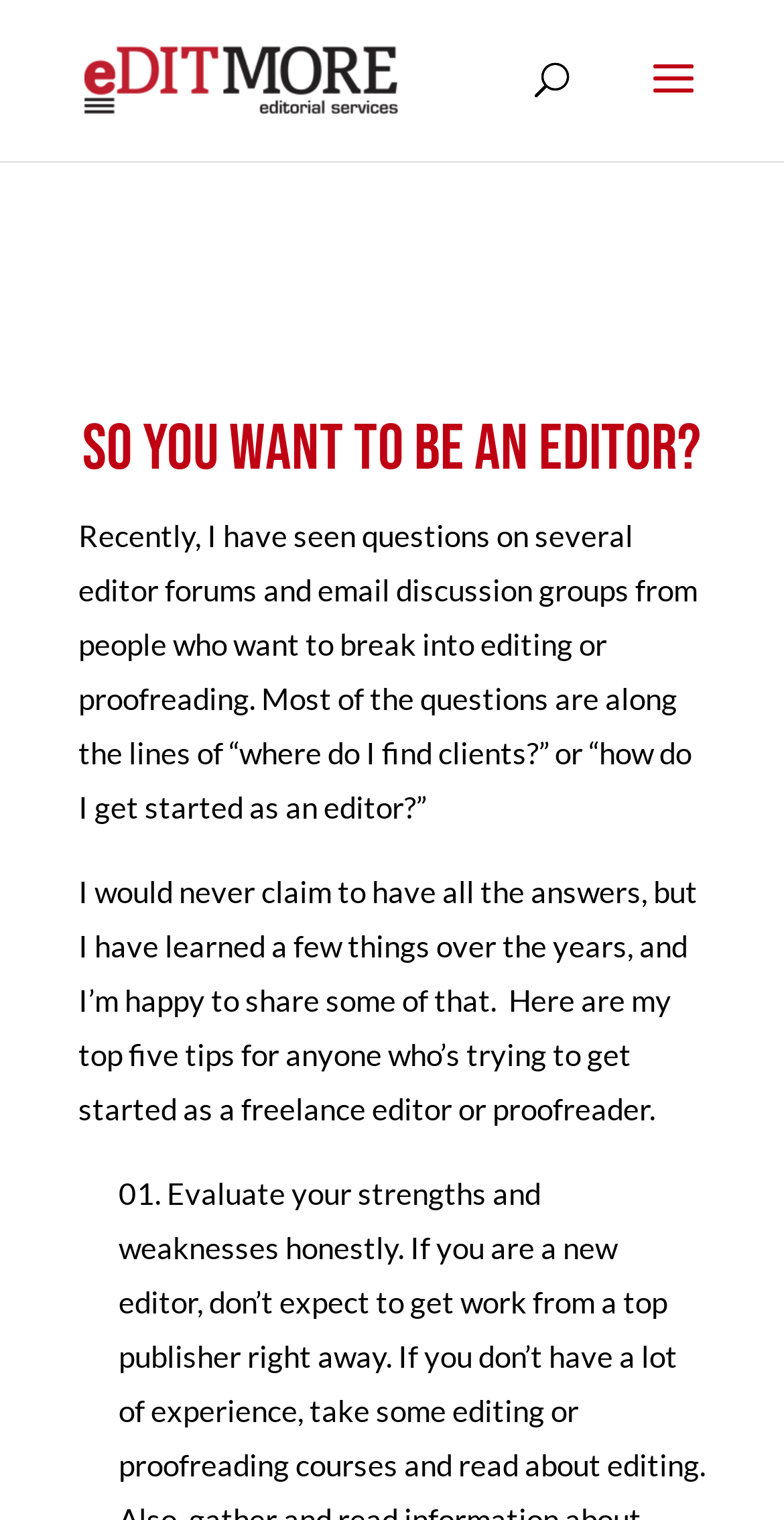Identify the first-level heading on the webpage and generate its text content.

So You Want to be an Editor?